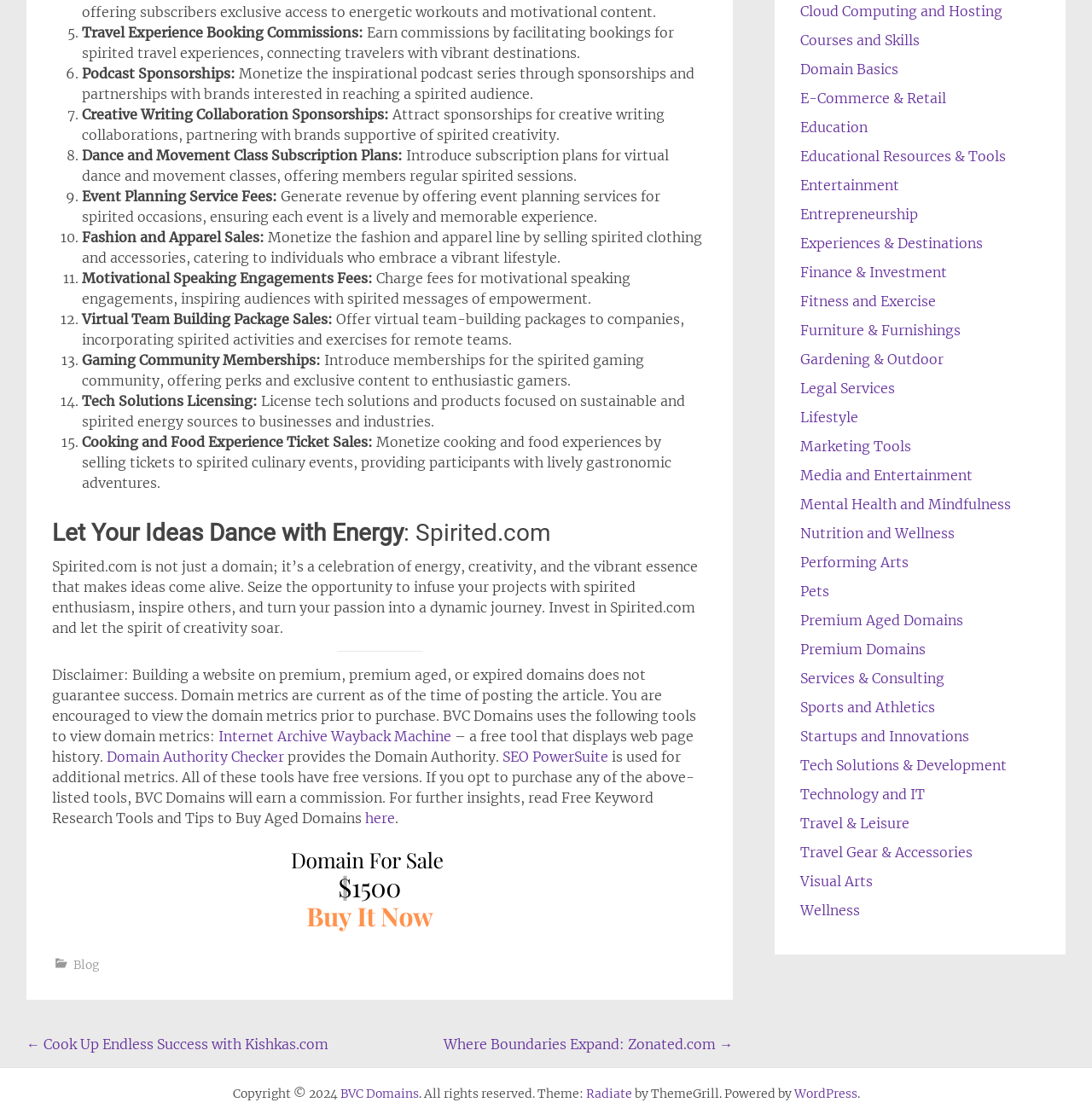Find and specify the bounding box coordinates that correspond to the clickable region for the instruction: "Read the disclaimer".

[0.048, 0.595, 0.638, 0.665]